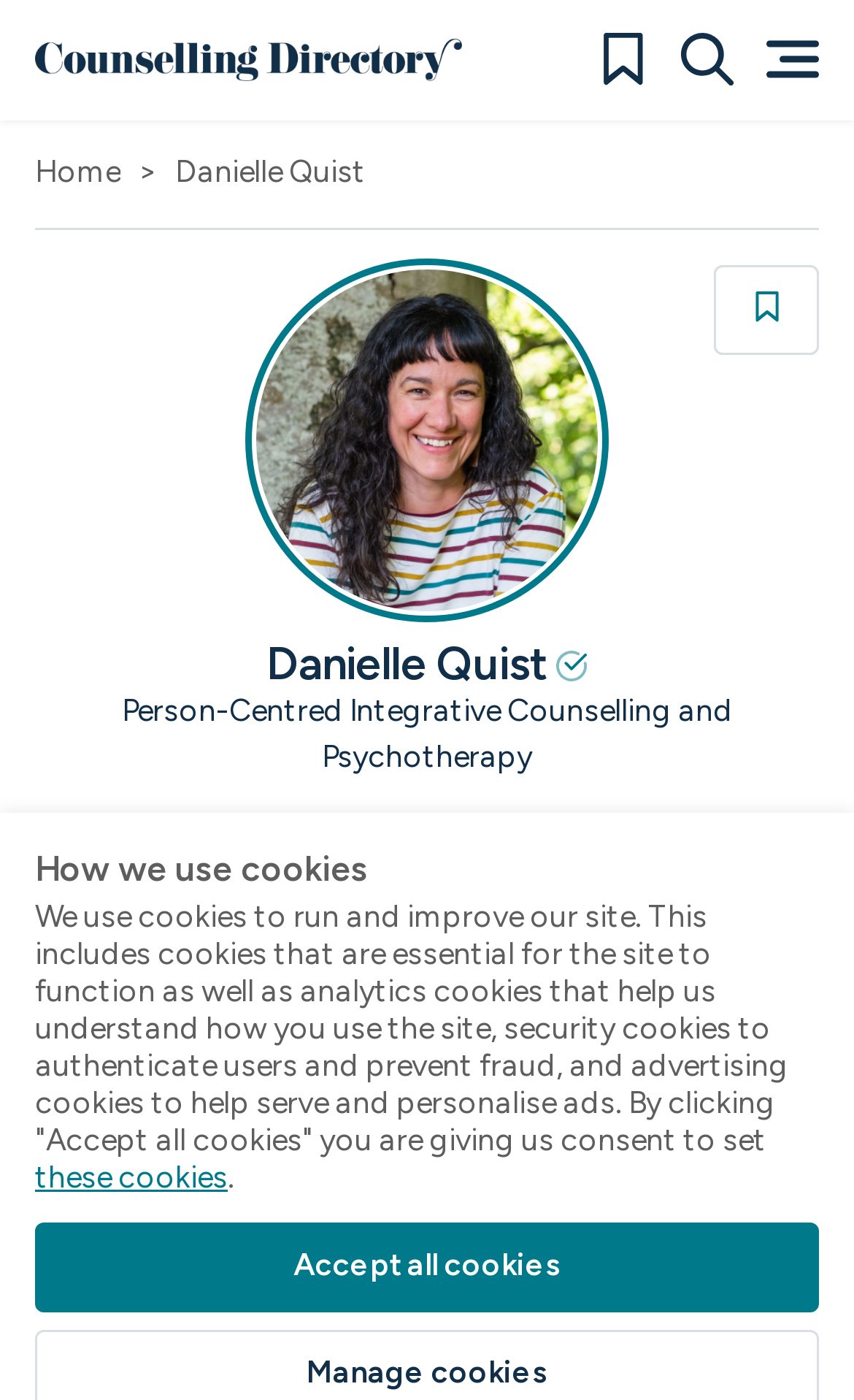What is the location of the counsellor?
Using the image as a reference, answer the question in detail.

The location of the counsellor is obtained from the StaticText element 'Forres IV36' with bounding box coordinates [0.424, 0.61, 0.617, 0.637].